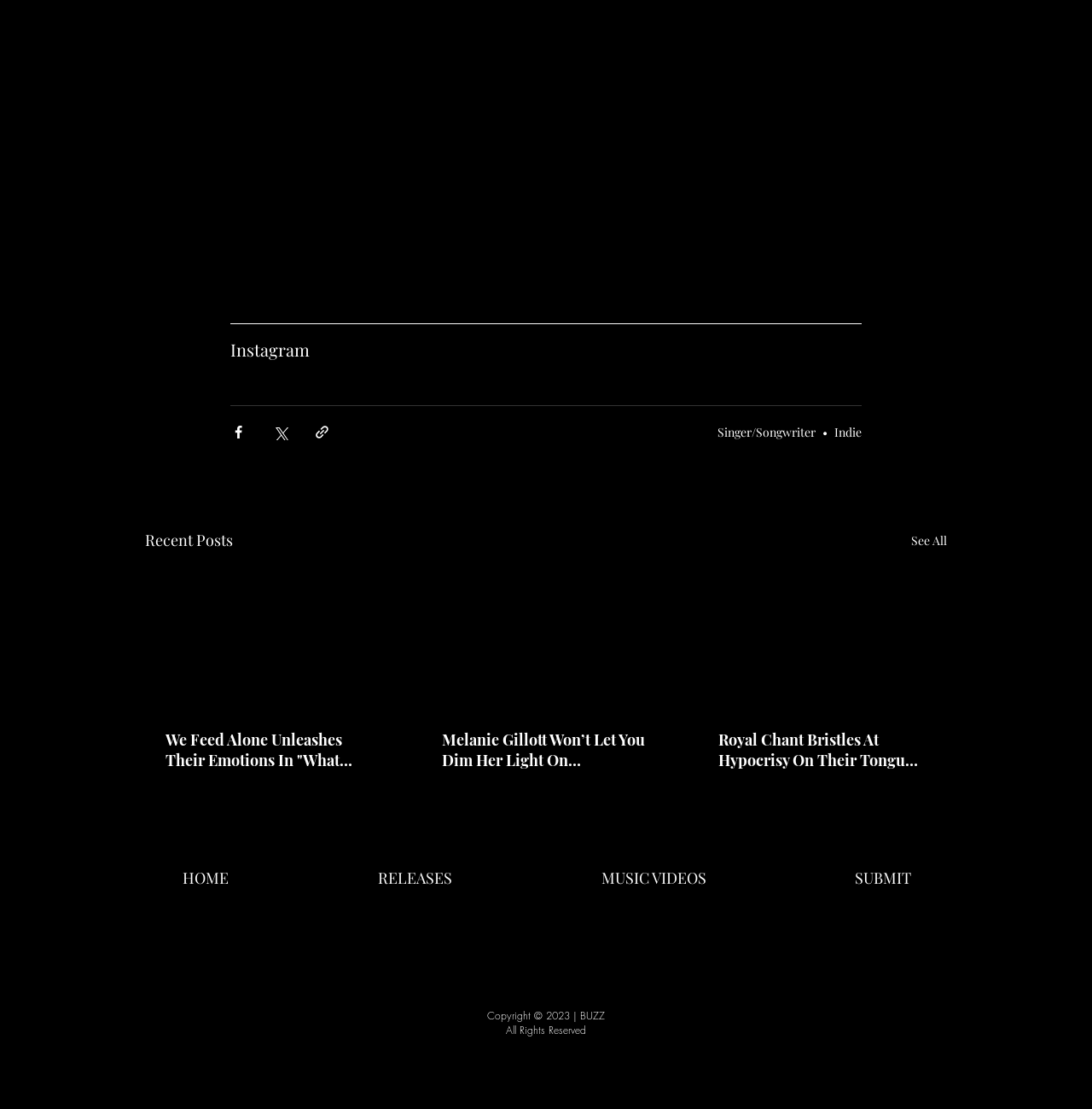Determine the bounding box coordinates of the region I should click to achieve the following instruction: "View recent posts". Ensure the bounding box coordinates are four float numbers between 0 and 1, i.e., [left, top, right, bottom].

[0.133, 0.476, 0.213, 0.498]